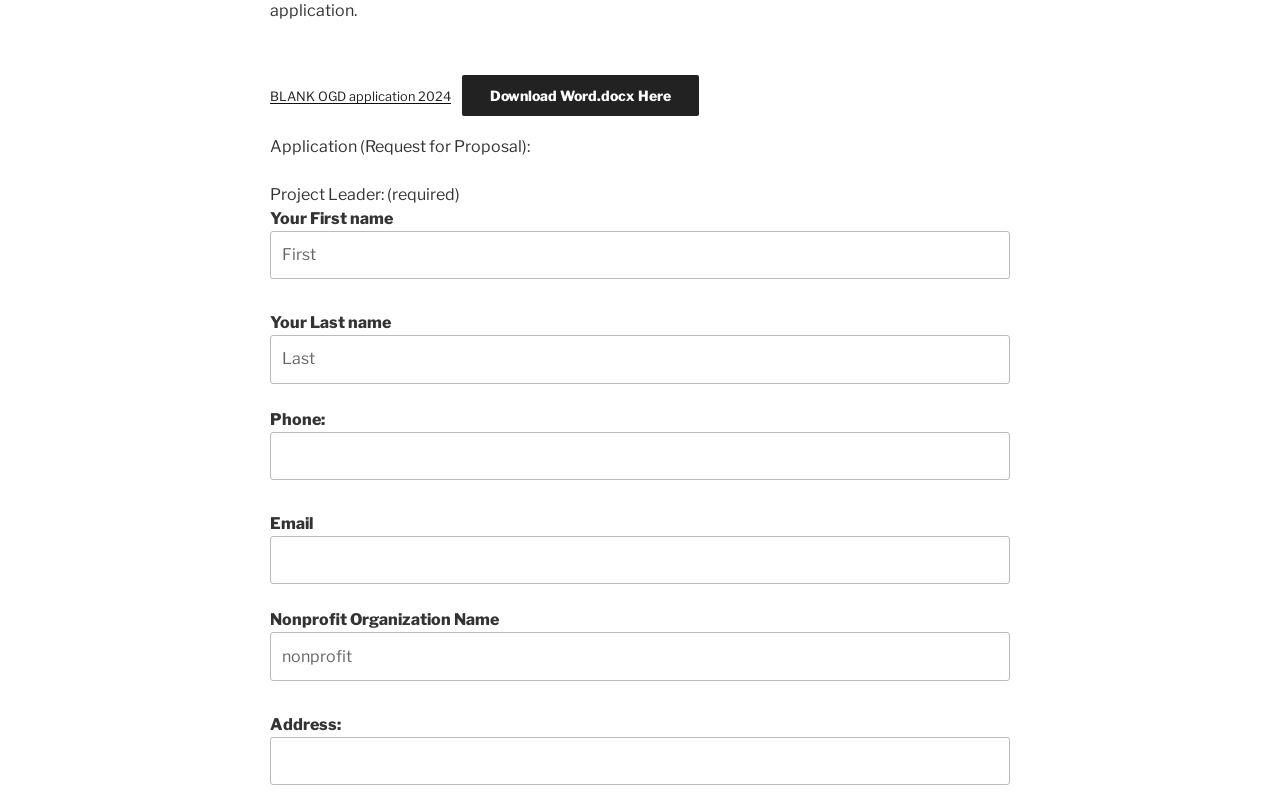Identify the bounding box coordinates of the part that should be clicked to carry out this instruction: "Input your phone number".

[0.211, 0.533, 0.789, 0.593]